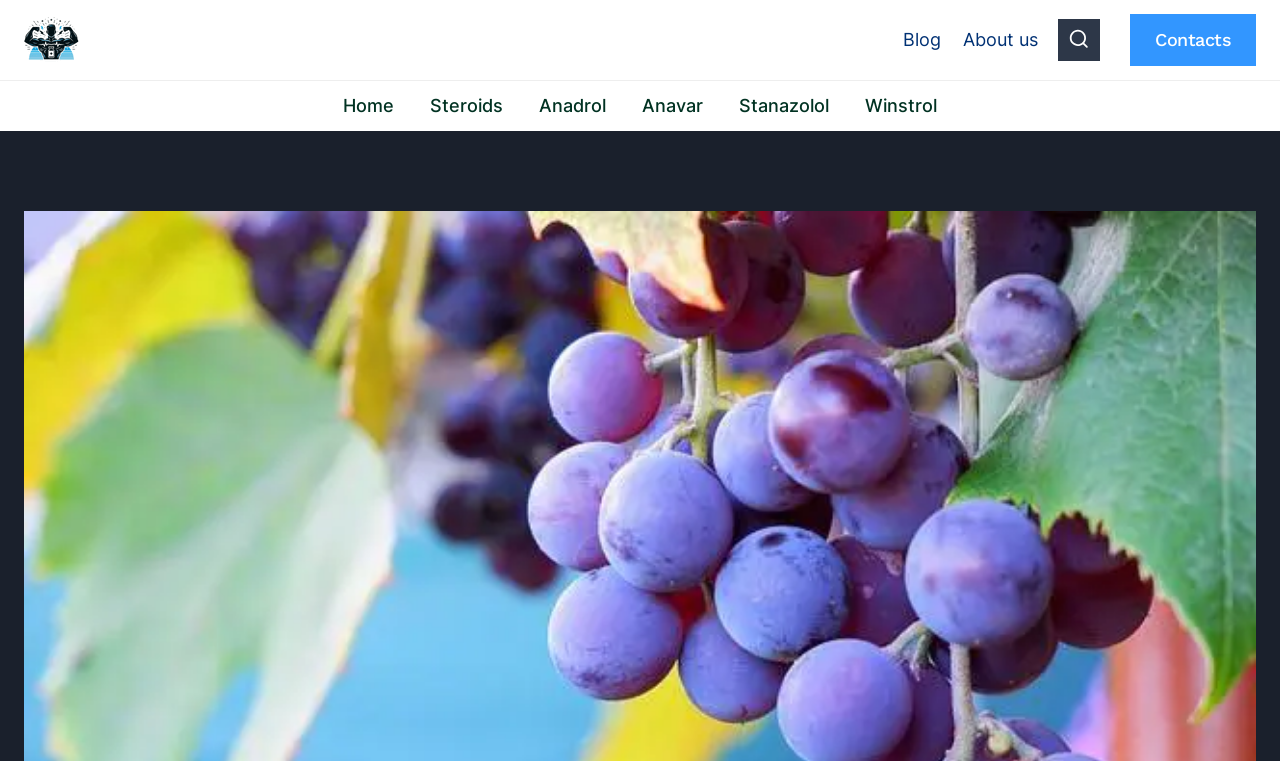Provide a brief response to the question below using one word or phrase:
What is the purpose of the button on the top-right corner?

View Search Form